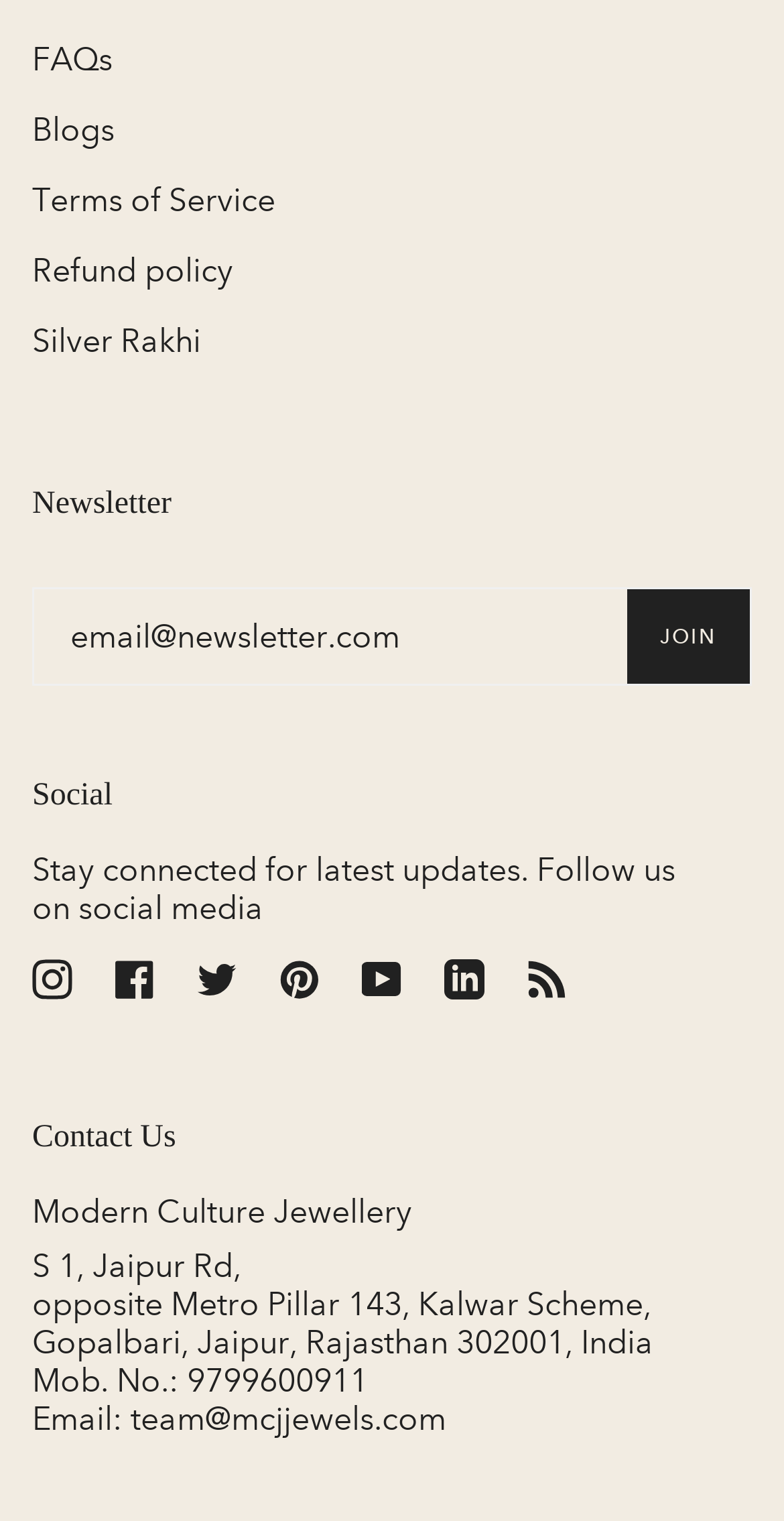Could you locate the bounding box coordinates for the section that should be clicked to accomplish this task: "Follow on Instagram".

[0.041, 0.63, 0.092, 0.654]